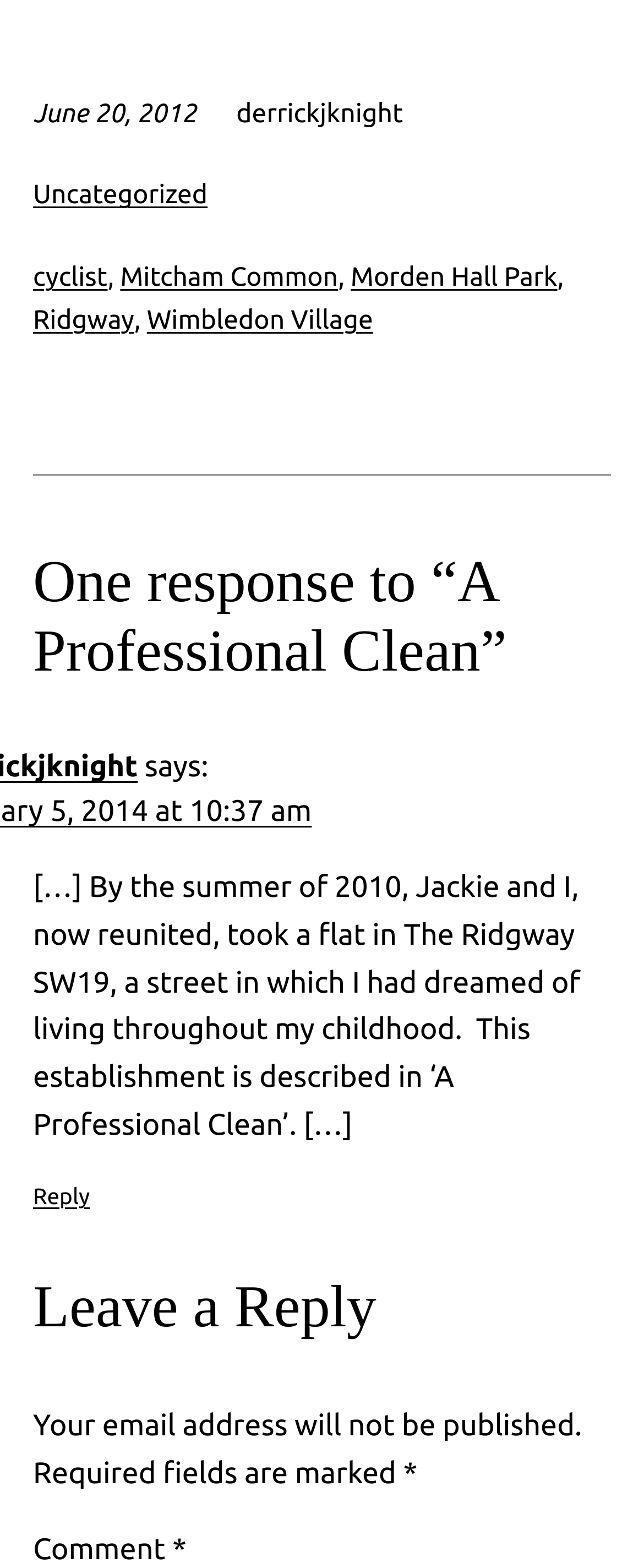What is the date mentioned at the top of the page?
Please analyze the image and answer the question with as much detail as possible.

The date is mentioned at the top of the page, inside a time element, which is a child of the root element. The OCR text of this element is 'June 20, 2012'.